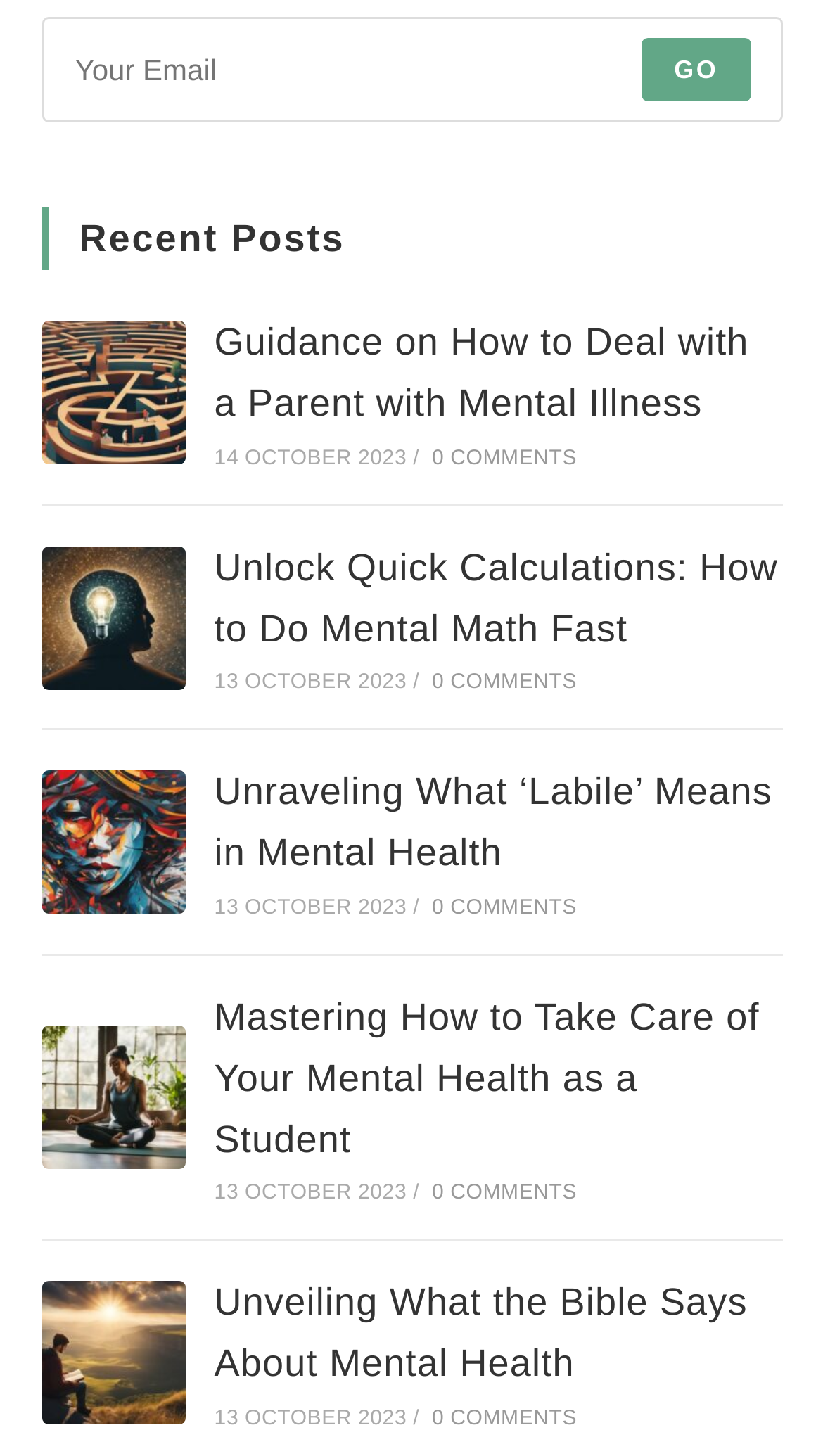Determine the bounding box coordinates for the area that needs to be clicked to fulfill this task: "View Unlock Quick Calculations: How to Do Mental Math Fast". The coordinates must be given as four float numbers between 0 and 1, i.e., [left, top, right, bottom].

[0.05, 0.375, 0.224, 0.473]